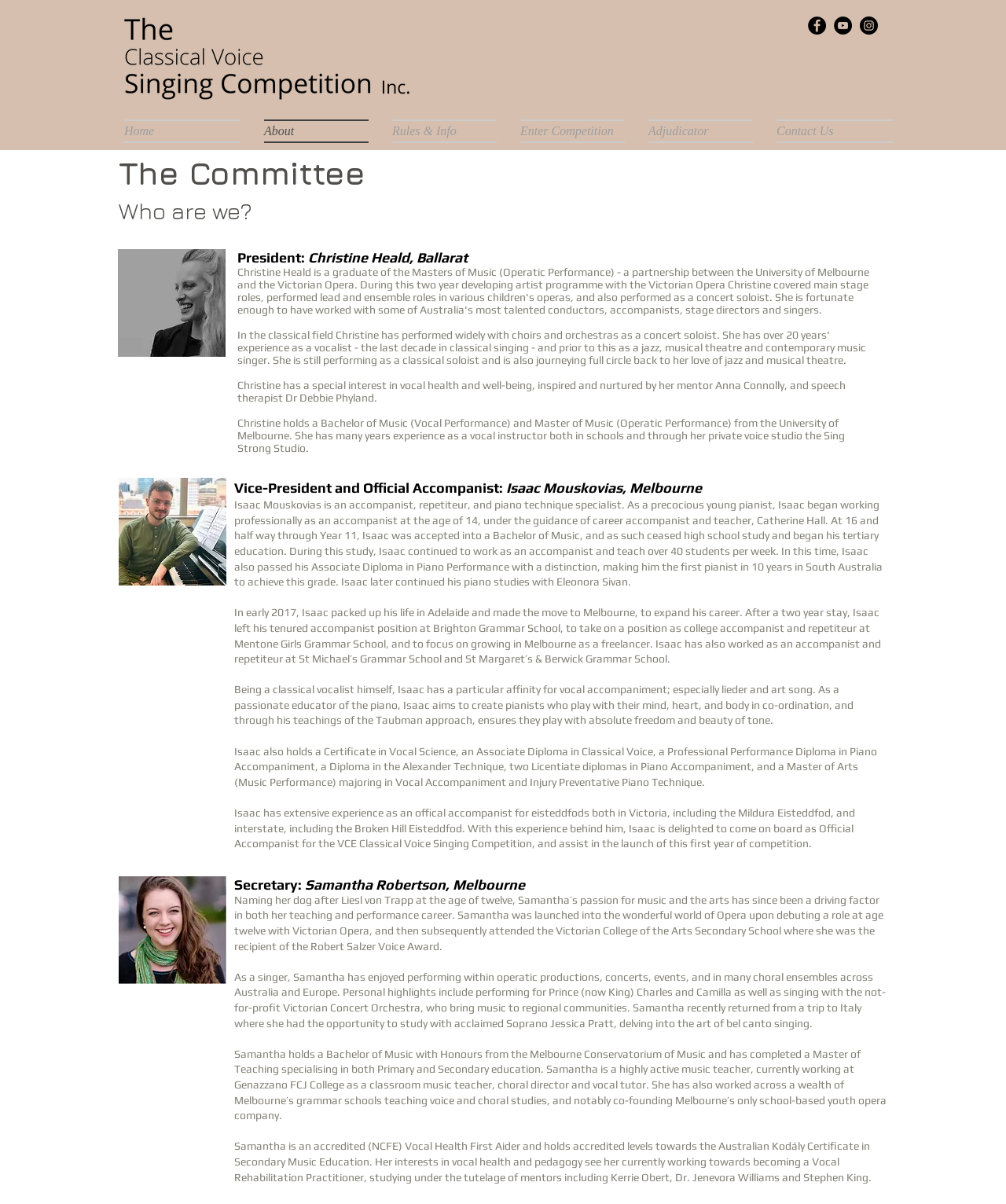Identify the bounding box coordinates for the element that needs to be clicked to fulfill this instruction: "Read about 'Mariupol' city". Provide the coordinates in the format of four float numbers between 0 and 1: [left, top, right, bottom].

None